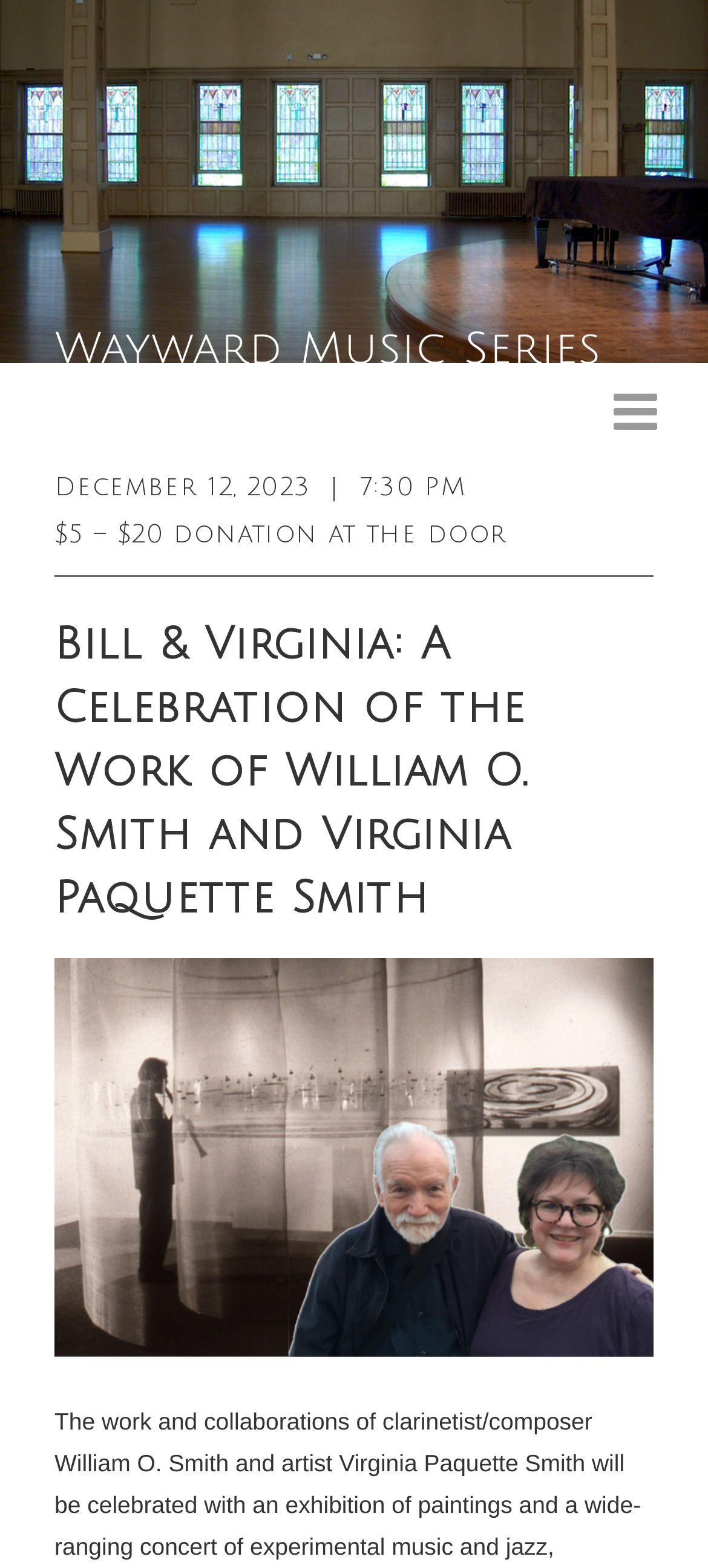Bounding box coordinates are specified in the format (top-left x, top-left y, bottom-right x, bottom-right y). All values are floating point numbers bounded between 0 and 1. Please provide the bounding box coordinate of the region this sentence describes: aria-label="Back to home"

None